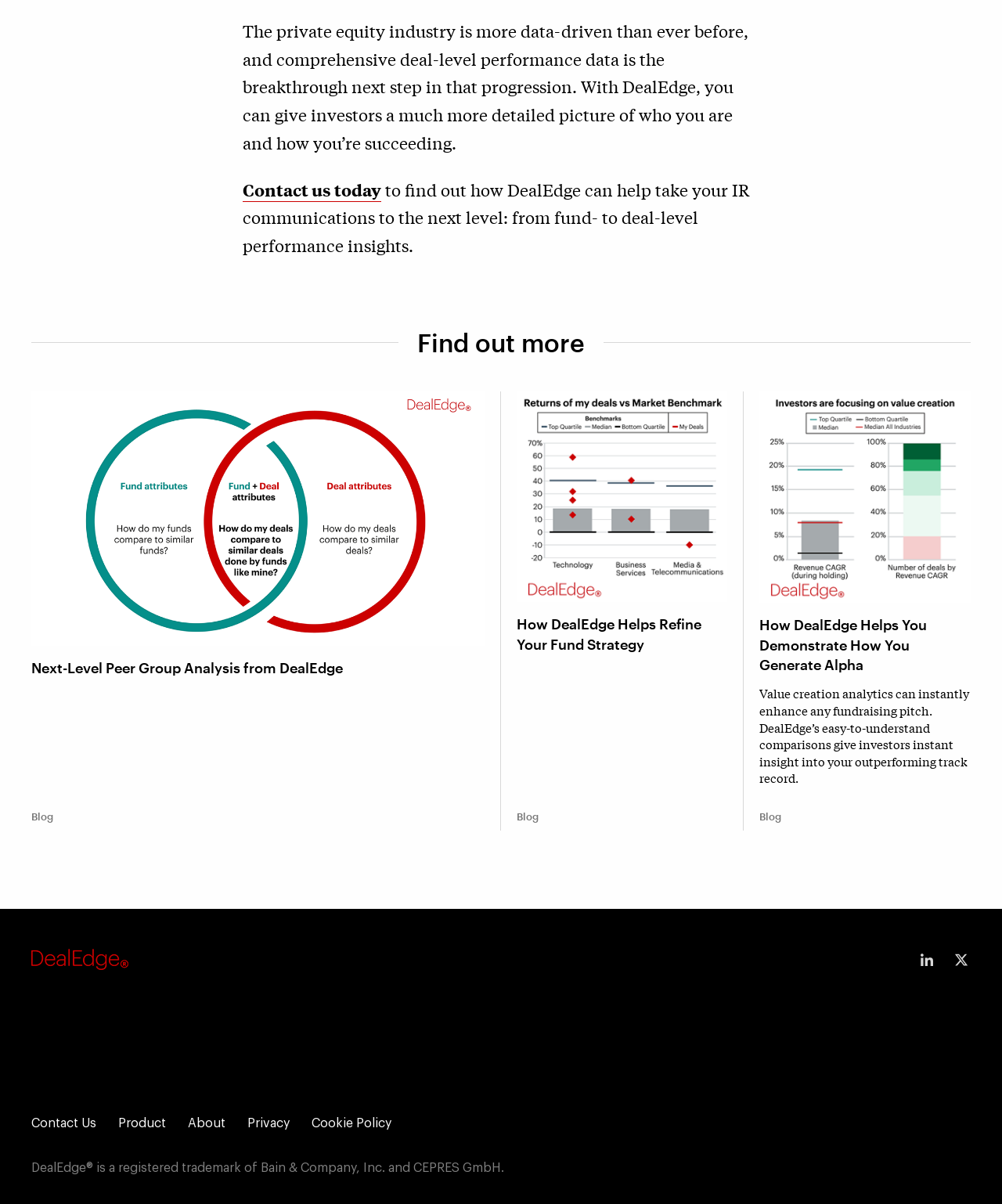What is the relationship between DealEdge and Bain & Company, Inc.?
Please provide a single word or phrase based on the screenshot.

DealEdge is a registered trademark